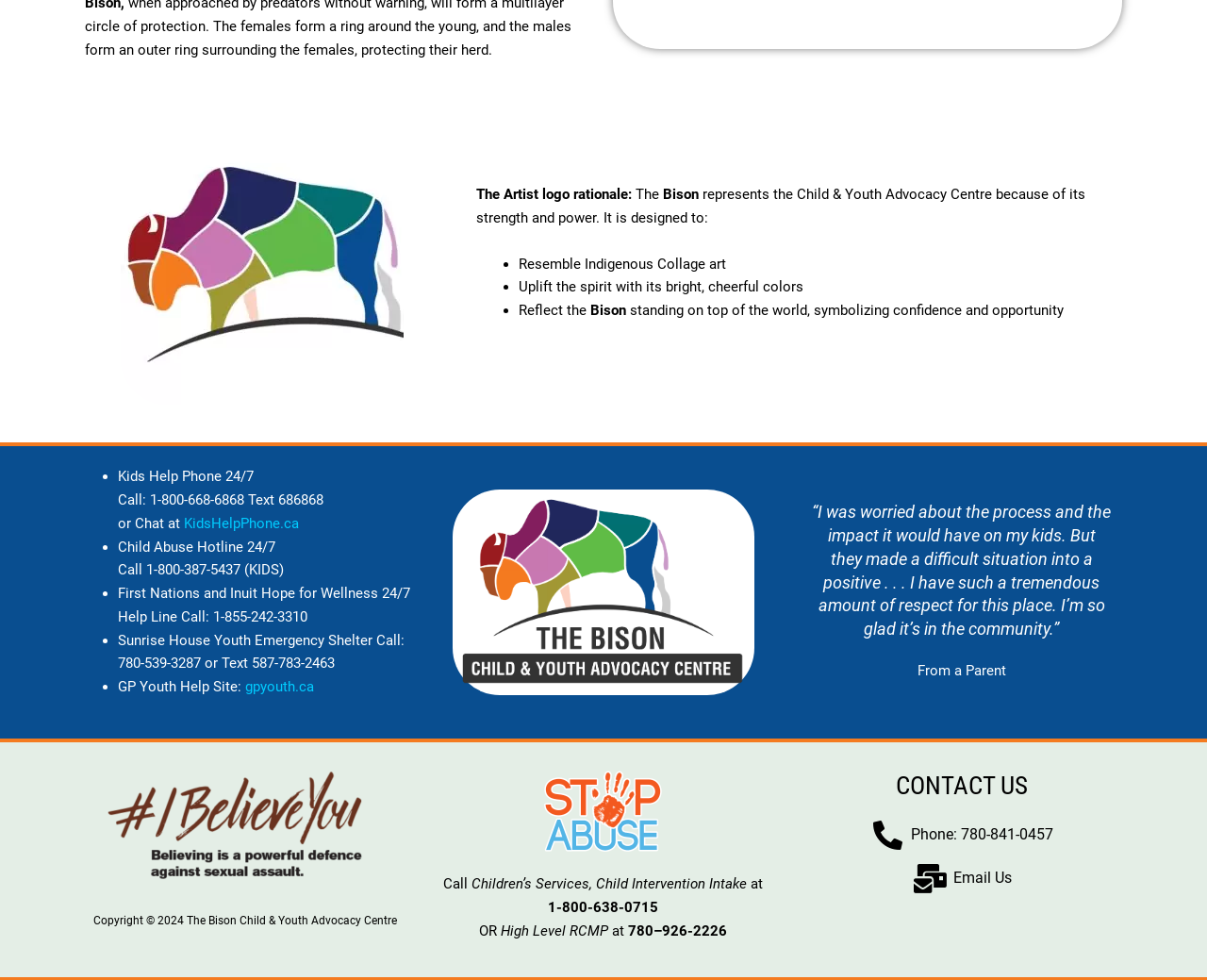What is the website of the GP Youth Help Site?
Kindly offer a detailed explanation using the data available in the image.

The website of the GP Youth Help Site is gpyouth.ca, which is a resource mentioned on the webpage for youth in need of help.